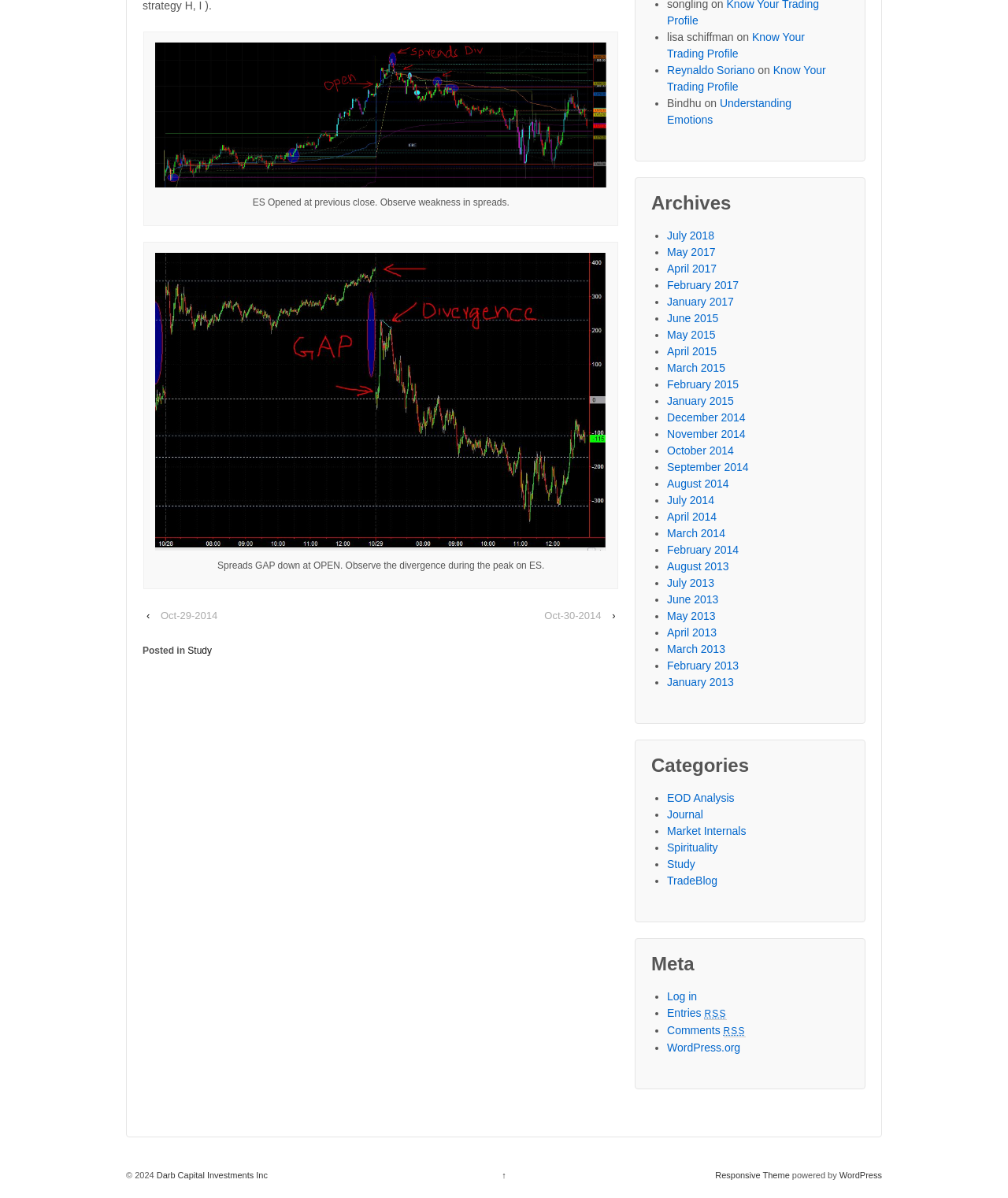Determine the bounding box coordinates of the UI element that matches the following description: "Darb Capital Investments Inc". The coordinates should be four float numbers between 0 and 1 in the format [left, top, right, bottom].

[0.153, 0.977, 0.266, 0.985]